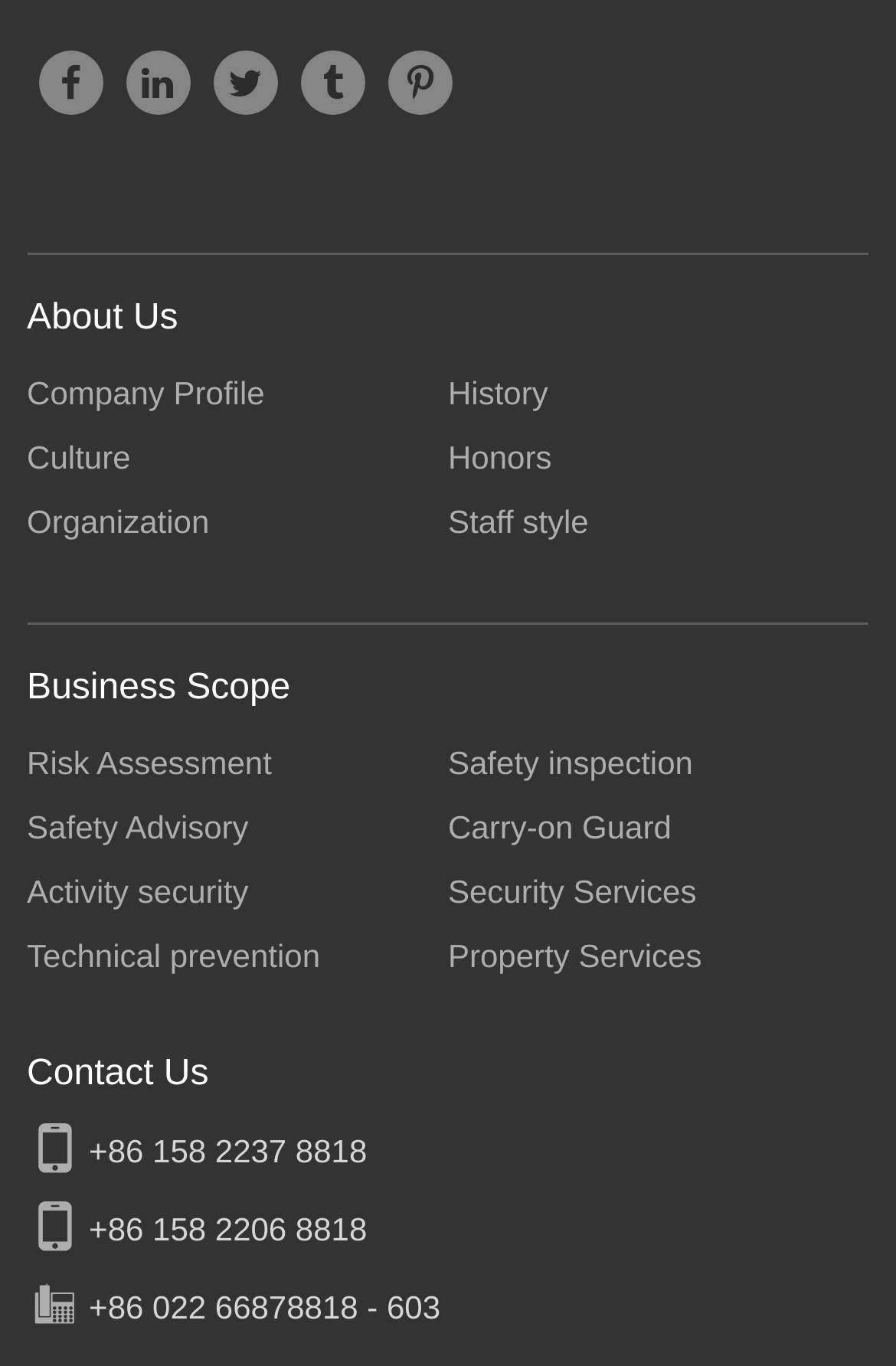Determine the bounding box coordinates of the UI element described below. Use the format (top-left x, top-left y, bottom-right x, bottom-right y) with floating point numbers between 0 and 1: +86 158 2237 8818

[0.099, 0.829, 0.41, 0.855]